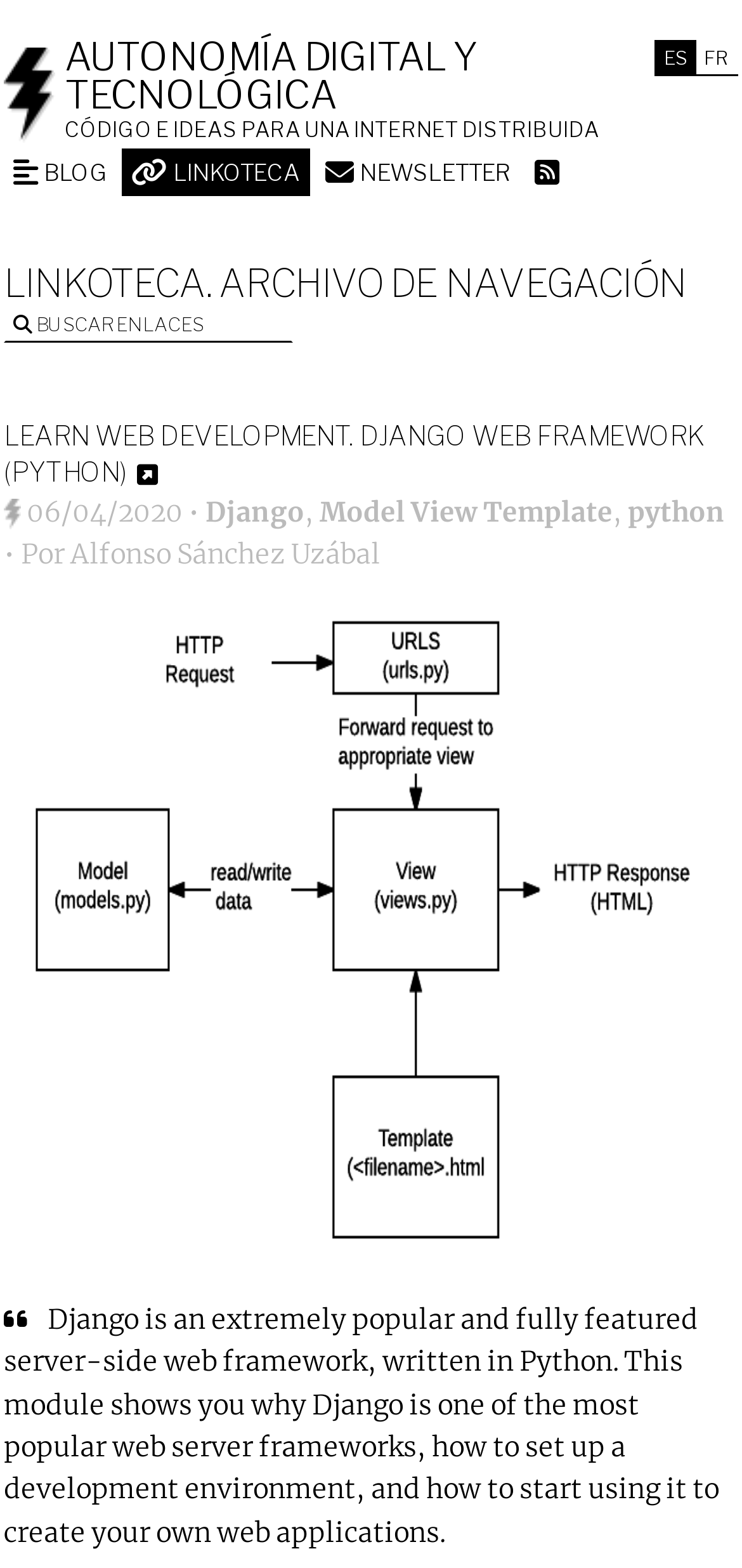Identify the bounding box coordinates for the element you need to click to achieve the following task: "Visit the blog". Provide the bounding box coordinates as four float numbers between 0 and 1, in the form [left, top, right, bottom].

[0.018, 0.097, 0.143, 0.122]